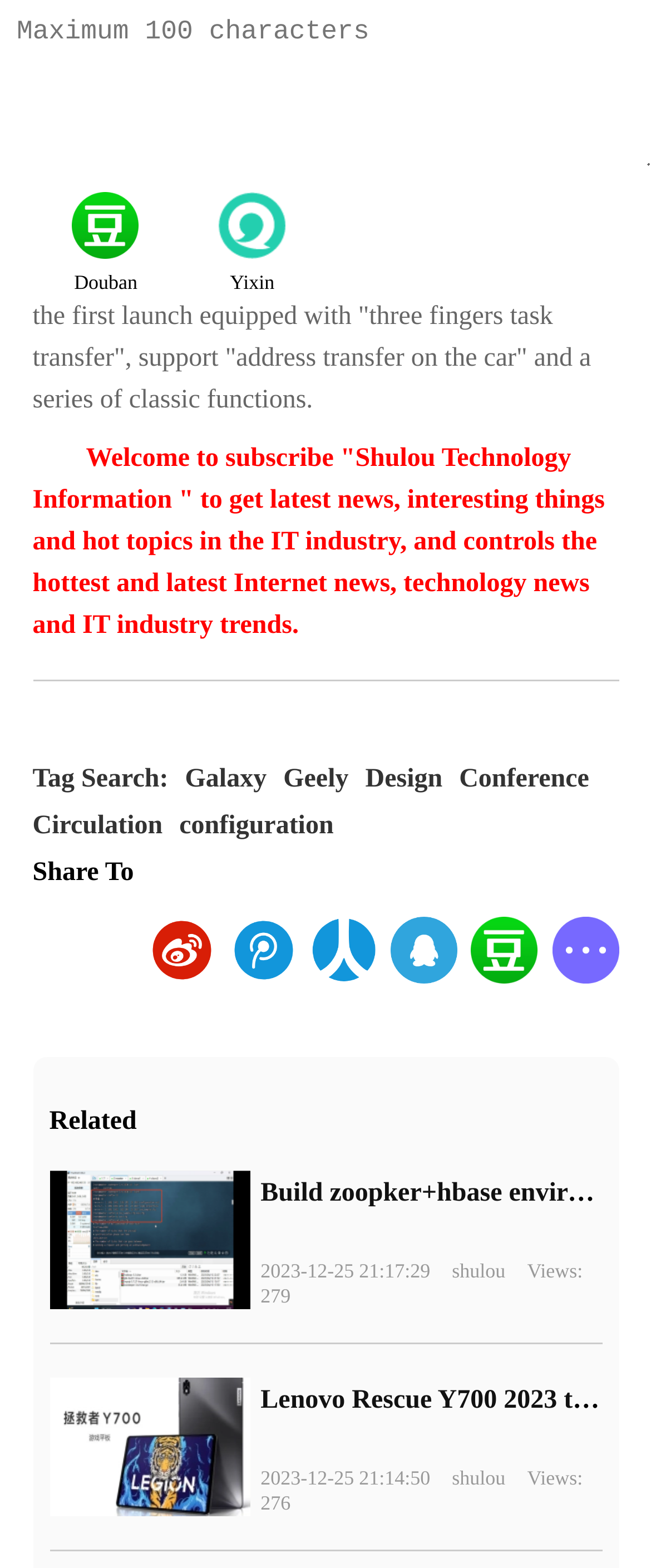Pinpoint the bounding box coordinates for the area that should be clicked to perform the following instruction: "Search for keywords".

[0.872, 0.0, 1.0, 0.032]